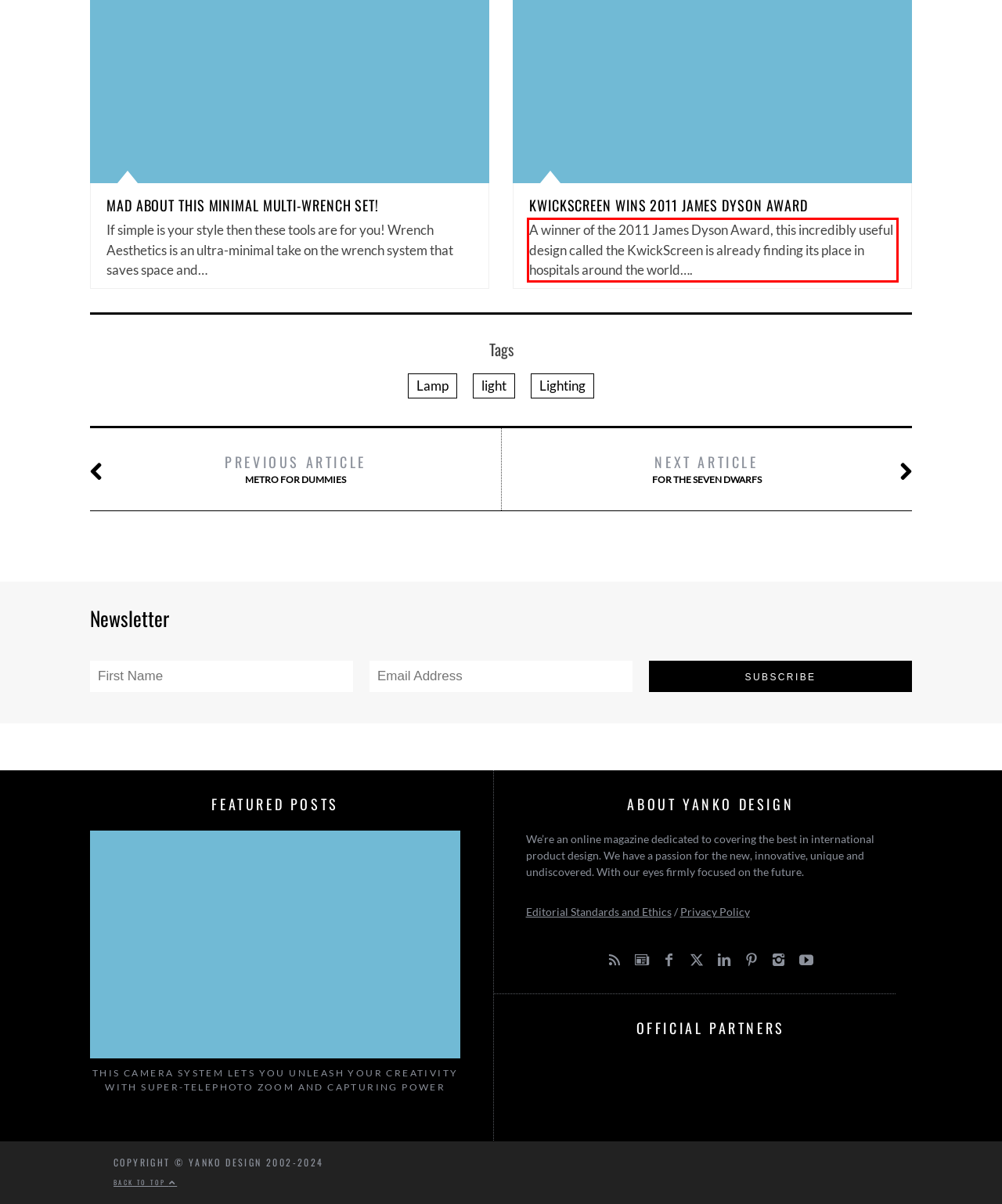Using the provided screenshot of a webpage, recognize the text inside the red rectangle bounding box by performing OCR.

A winner of the 2011 James Dyson Award, this incredibly useful design called the KwickScreen is already finding its place in hospitals around the world….